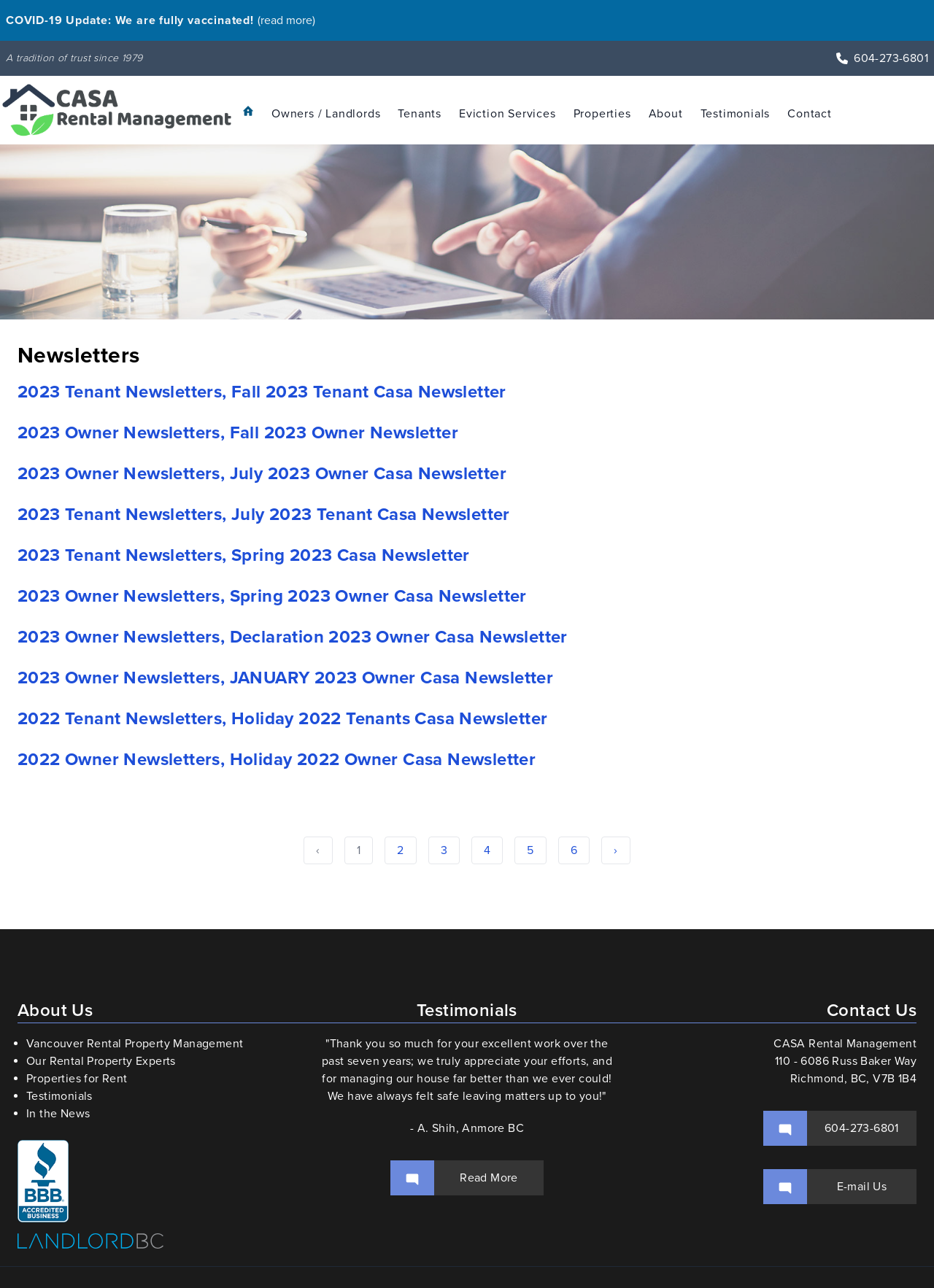Please respond to the question with a concise word or phrase:
What is the purpose of the 'Eviction Services' link?

To provide eviction services